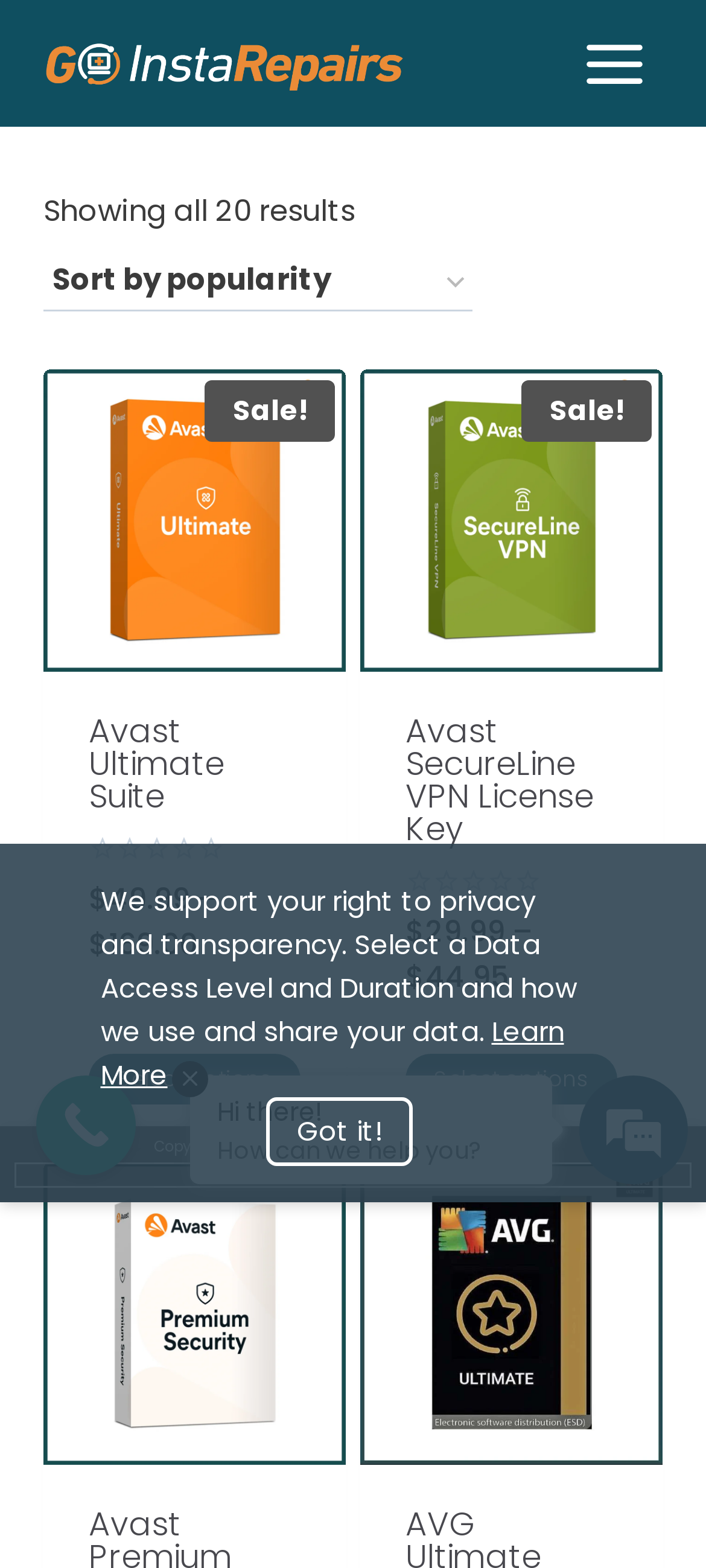Highlight the bounding box coordinates of the region I should click on to meet the following instruction: "Call now".

[0.051, 0.686, 0.192, 0.749]